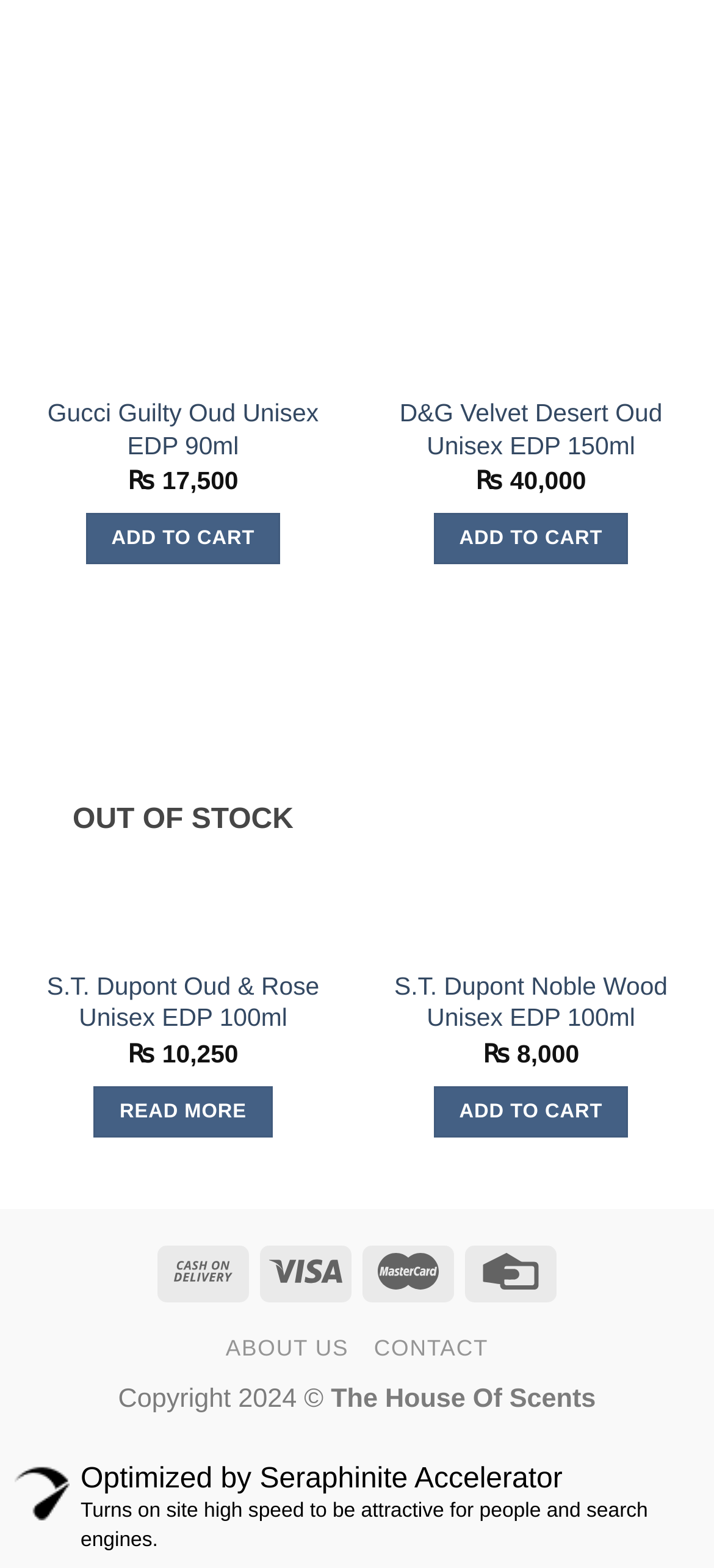Find the bounding box coordinates for the area that must be clicked to perform this action: "View product details of Gucci Guilty Oud Unisex EDP 90ml".

[0.064, 0.254, 0.449, 0.295]